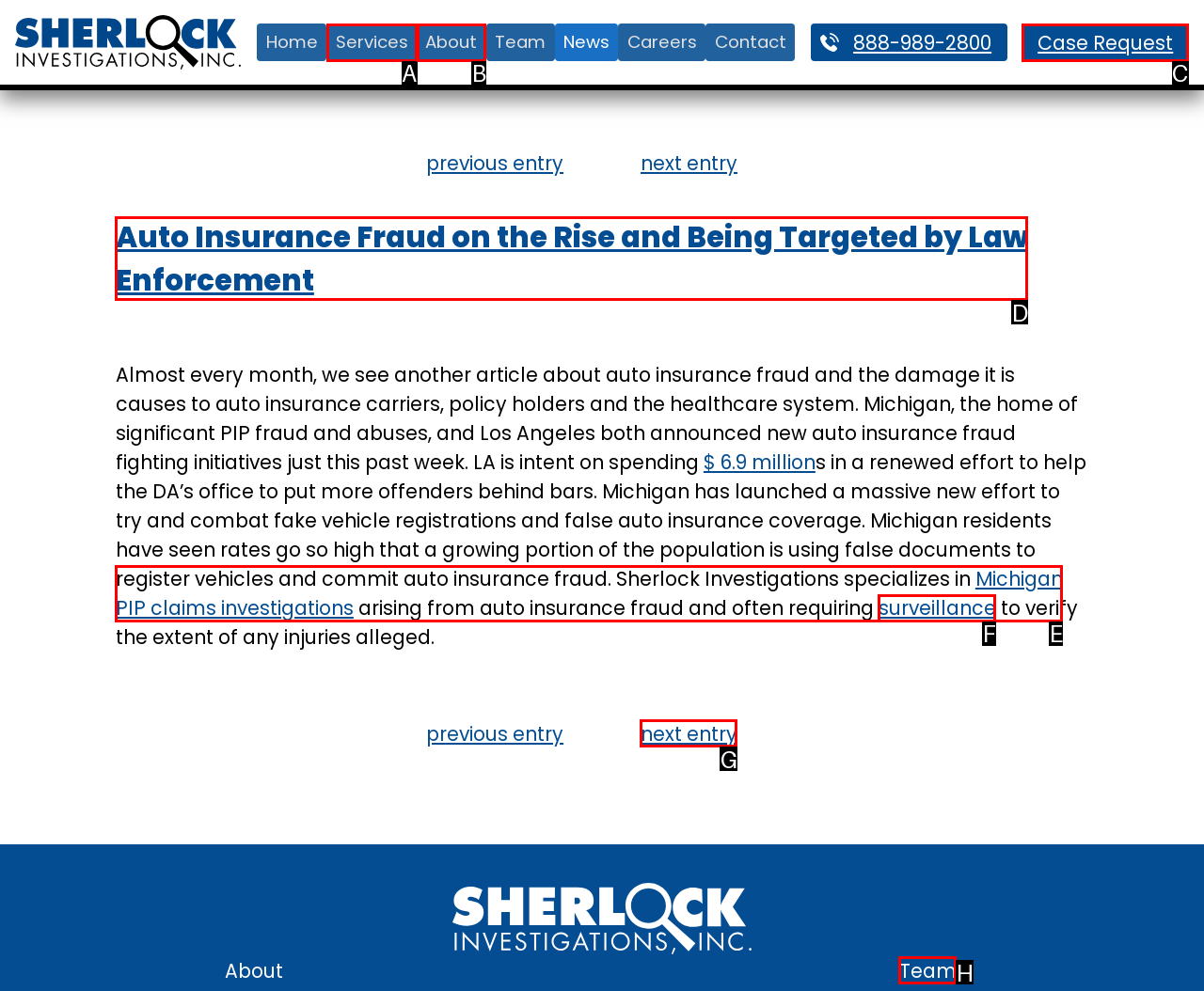Identify the appropriate lettered option to execute the following task: Click on the 'Case Request' link
Respond with the letter of the selected choice.

C